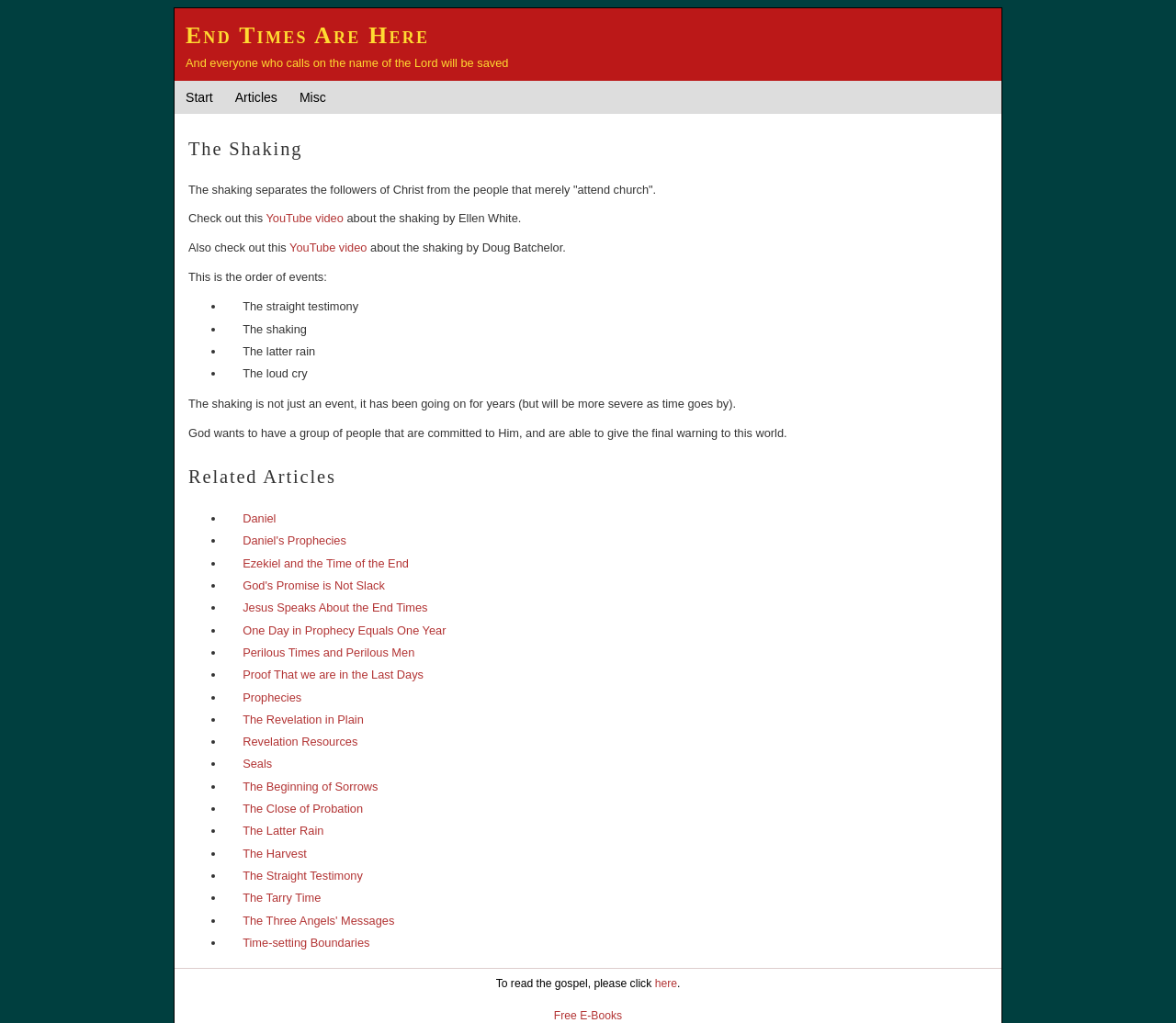Locate the bounding box coordinates of the element that should be clicked to fulfill the instruction: "Check out the YouTube video about the shaking by Doug Batchelor".

[0.246, 0.235, 0.312, 0.249]